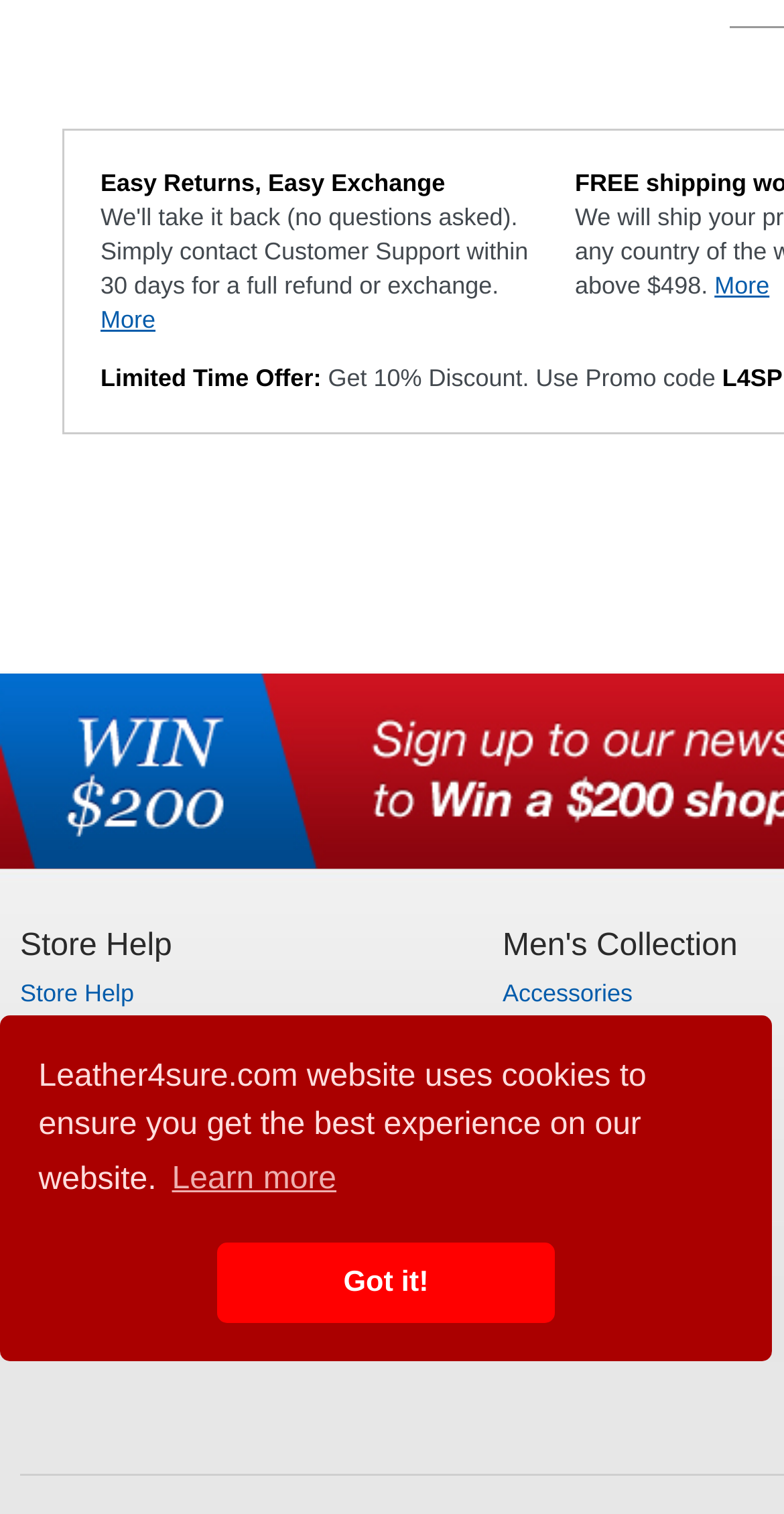Determine the bounding box coordinates for the clickable element to execute this instruction: "learn more about cookies". Provide the coordinates as four float numbers between 0 and 1, i.e., [left, top, right, bottom].

[0.211, 0.76, 0.437, 0.8]